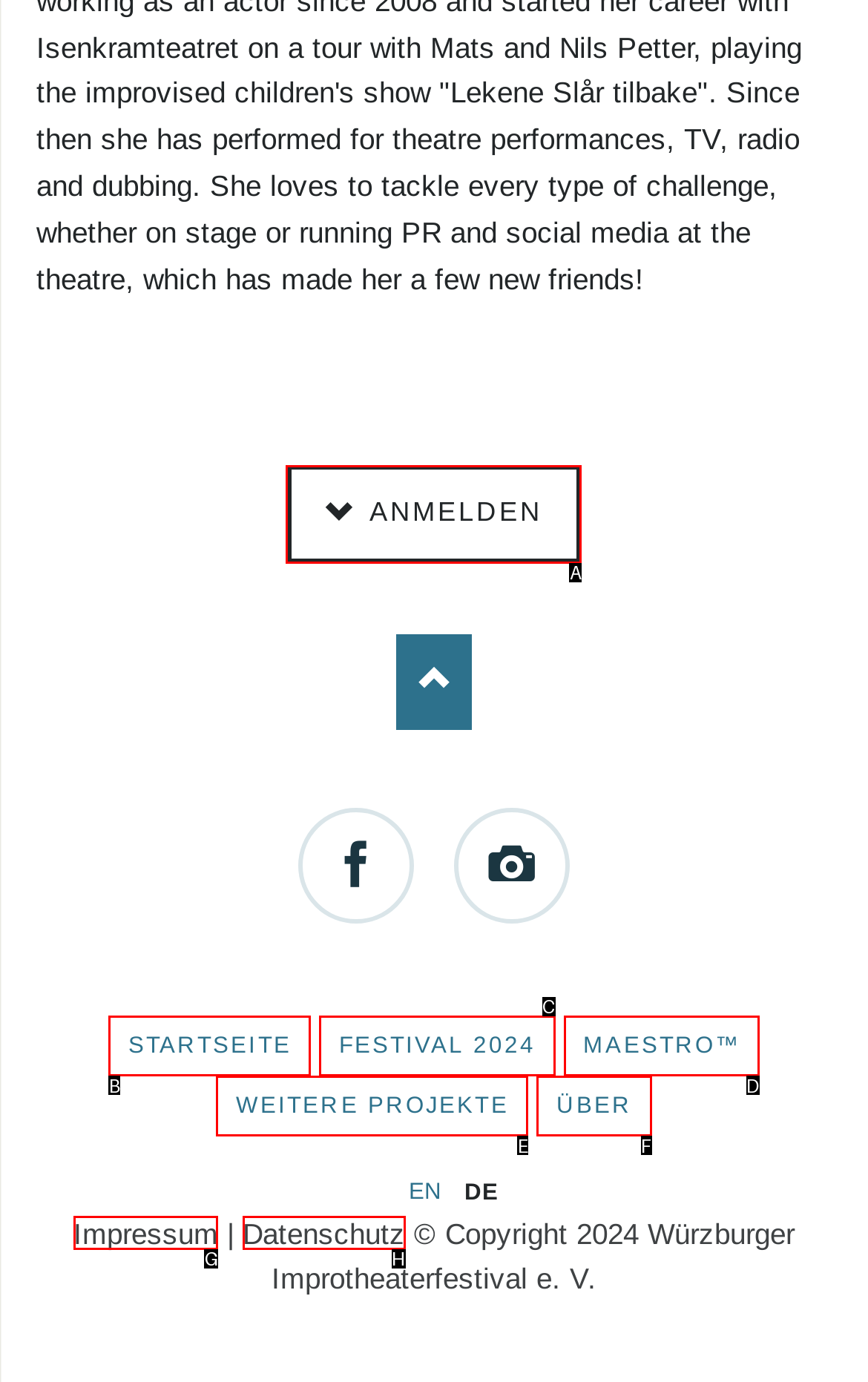Which choice should you pick to execute the task: View Impressum
Respond with the letter associated with the correct option only.

G